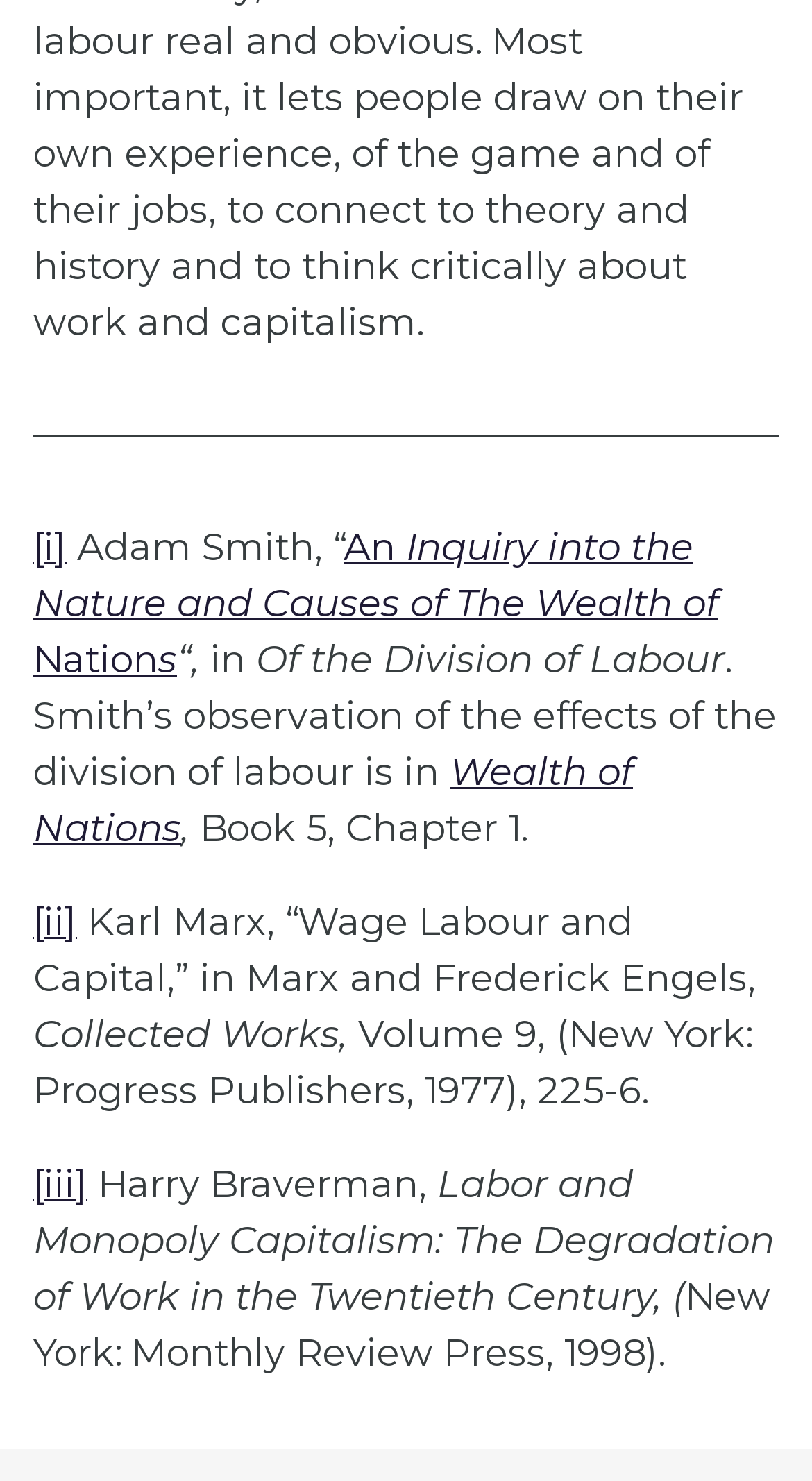Find the bounding box coordinates of the clickable region needed to perform the following instruction: "Follow the link to Wealth of Nations". The coordinates should be provided as four float numbers between 0 and 1, i.e., [left, top, right, bottom].

[0.041, 0.506, 0.779, 0.575]